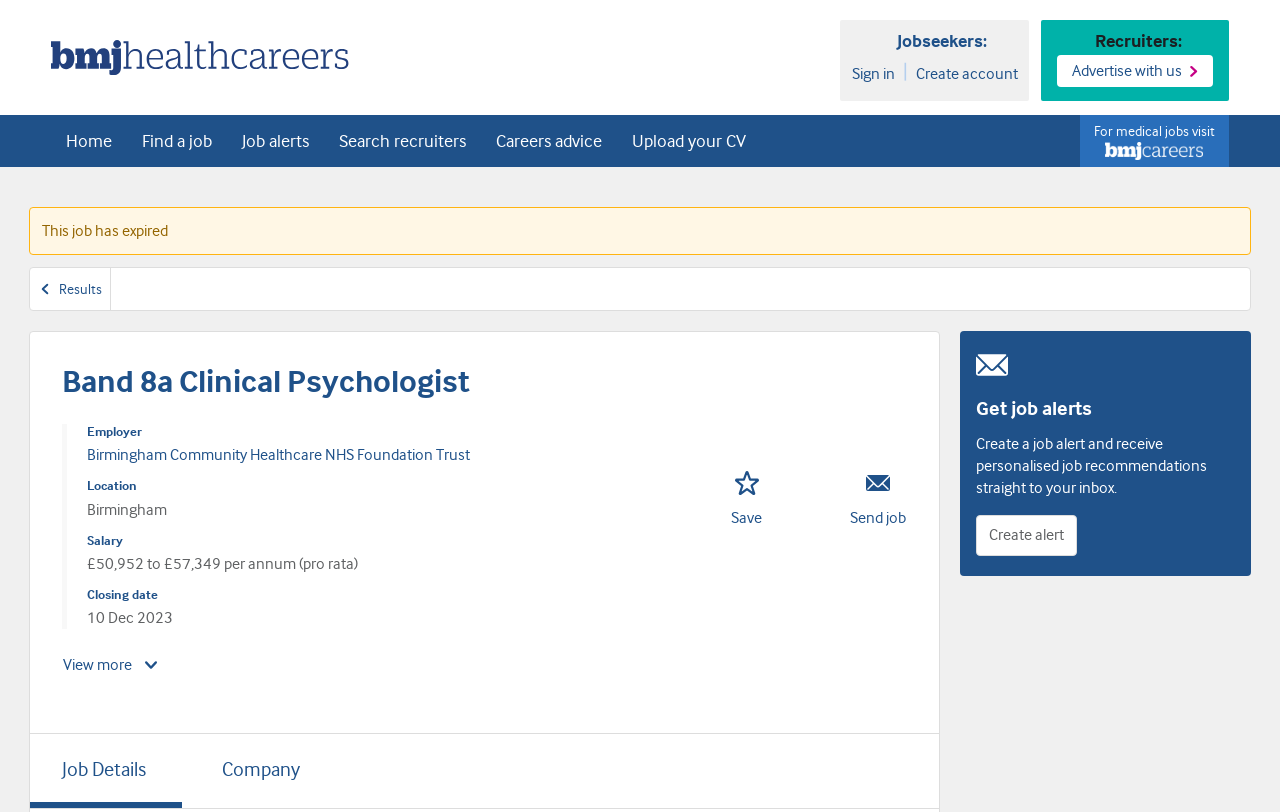From the details in the image, provide a thorough response to the question: Who is the employer for this job?

I found the employer by looking at the description list on the webpage, which lists the employer as 'Birmingham Community Healthcare NHS Foundation Trust'. This information is provided under the 'Employer' category.